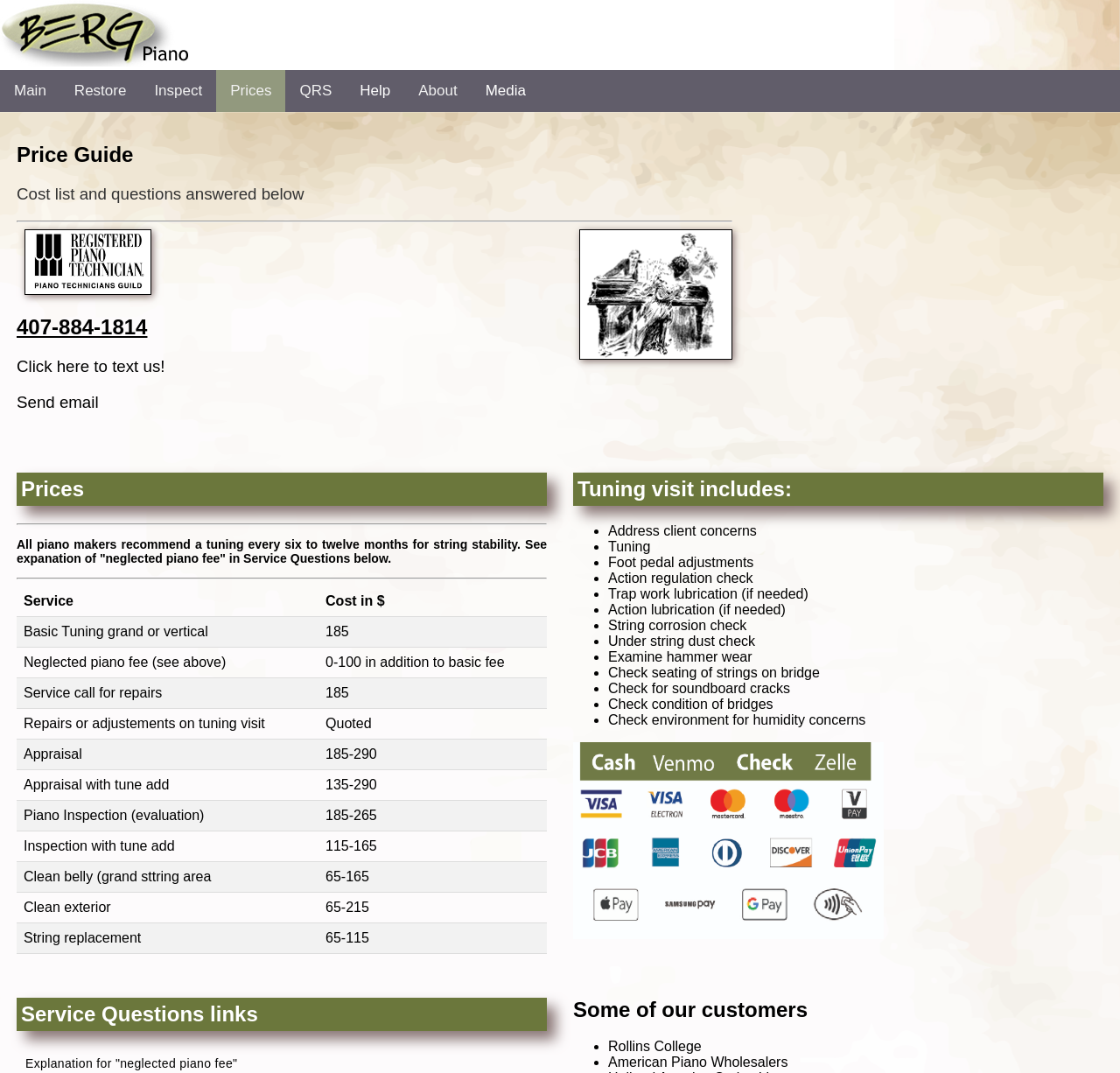What is included in a tuning visit?
Please provide a comprehensive answer based on the details in the screenshot.

I found what is included in a tuning visit by looking at the heading 'Tuning visit includes:' and the list of items that follow, which include 'Address client concerns', 'Tuning', 'Foot pedal adjustments', and several other items.